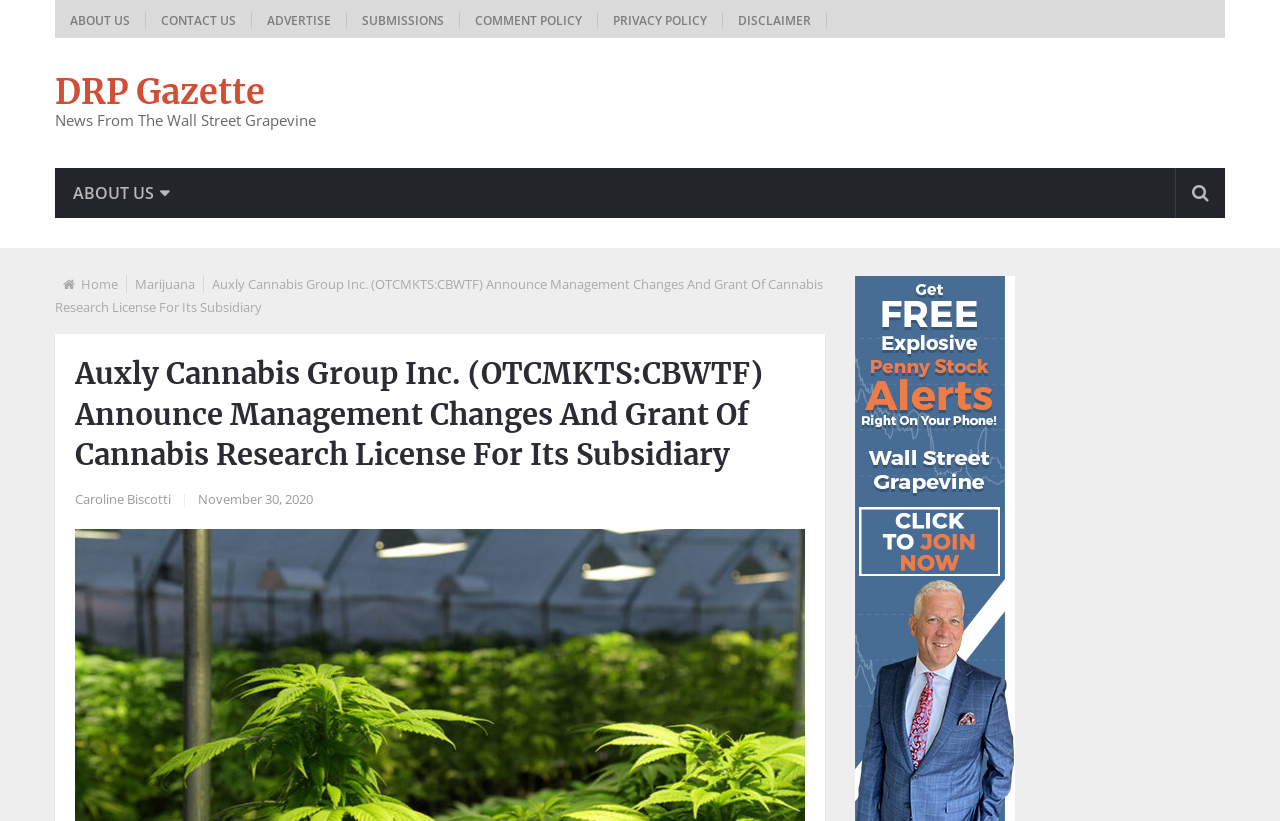Specify the bounding box coordinates of the element's area that should be clicked to execute the given instruction: "check auxly cannabis group inc news". The coordinates should be four float numbers between 0 and 1, i.e., [left, top, right, bottom].

[0.059, 0.431, 0.629, 0.58]